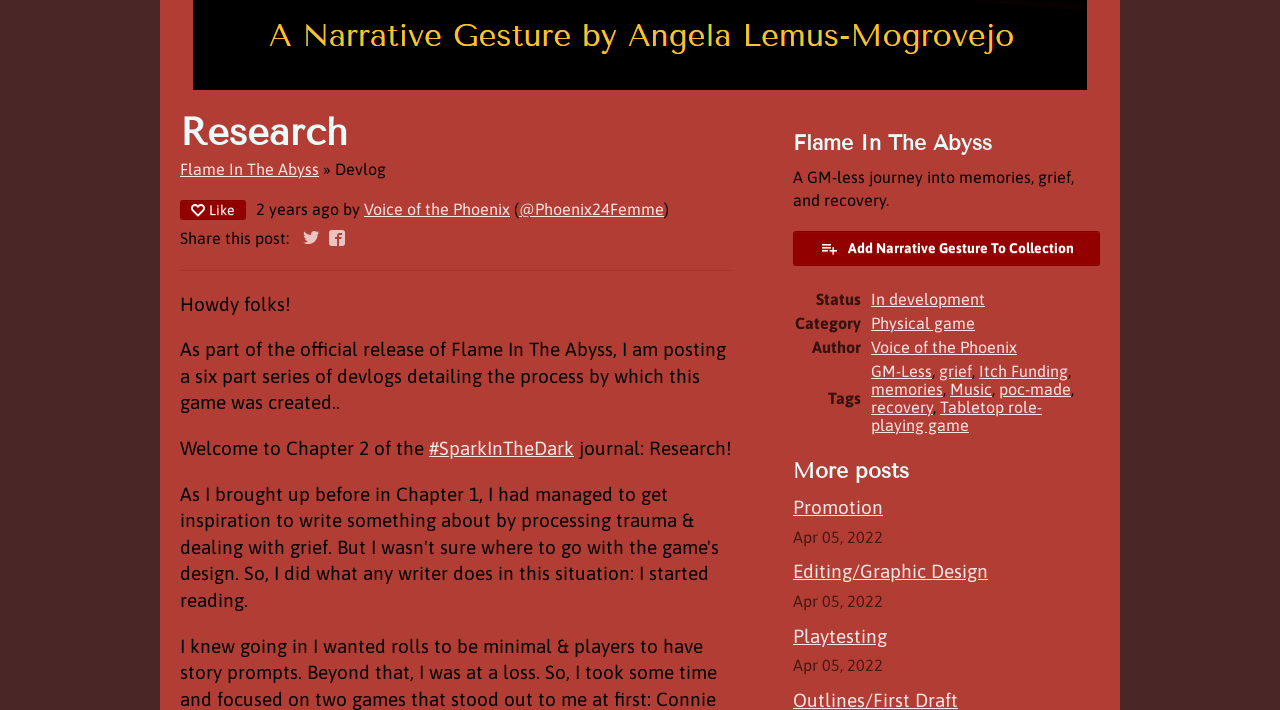From the element description: "Voice of the Phoenix", extract the bounding box coordinates of the UI element. The coordinates should be expressed as four float numbers between 0 and 1, in the order [left, top, right, bottom].

[0.284, 0.282, 0.398, 0.307]